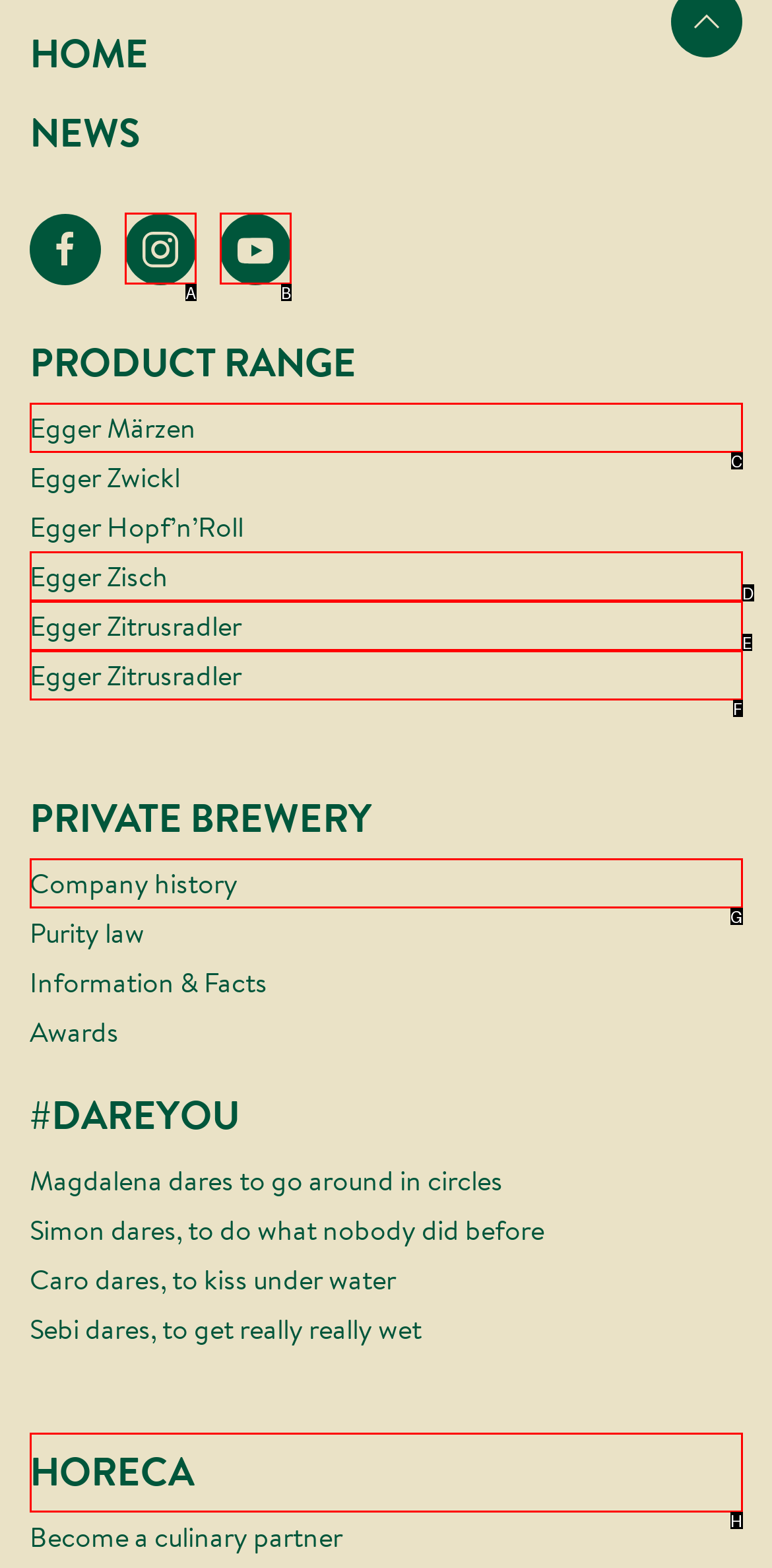Tell me the letter of the HTML element that best matches the description: Egger Märzen from the provided options.

C